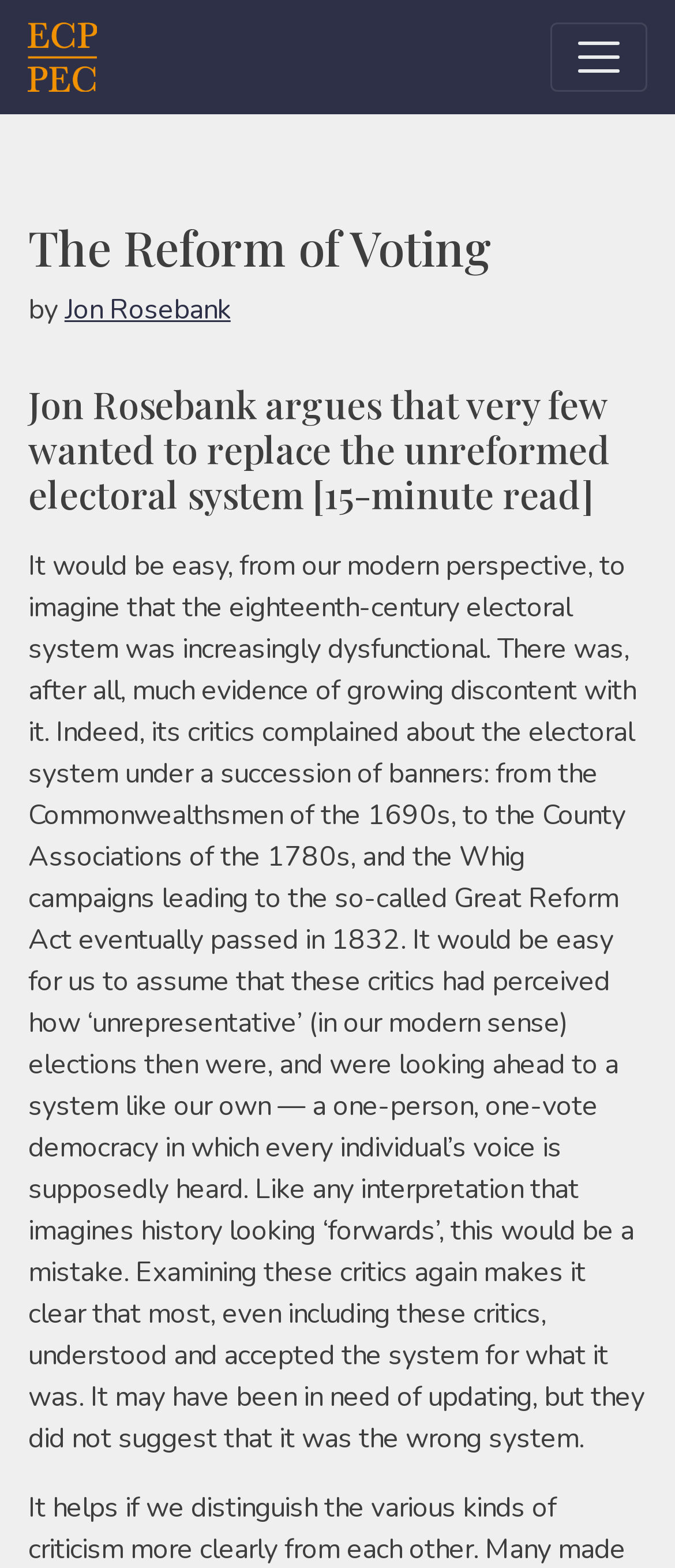What is the name of the website?
Examine the webpage screenshot and provide an in-depth answer to the question.

The name of the website can be found by looking at the navigation menu, which has a link with the text 'ECPPEC'. This is likely the name of the website.